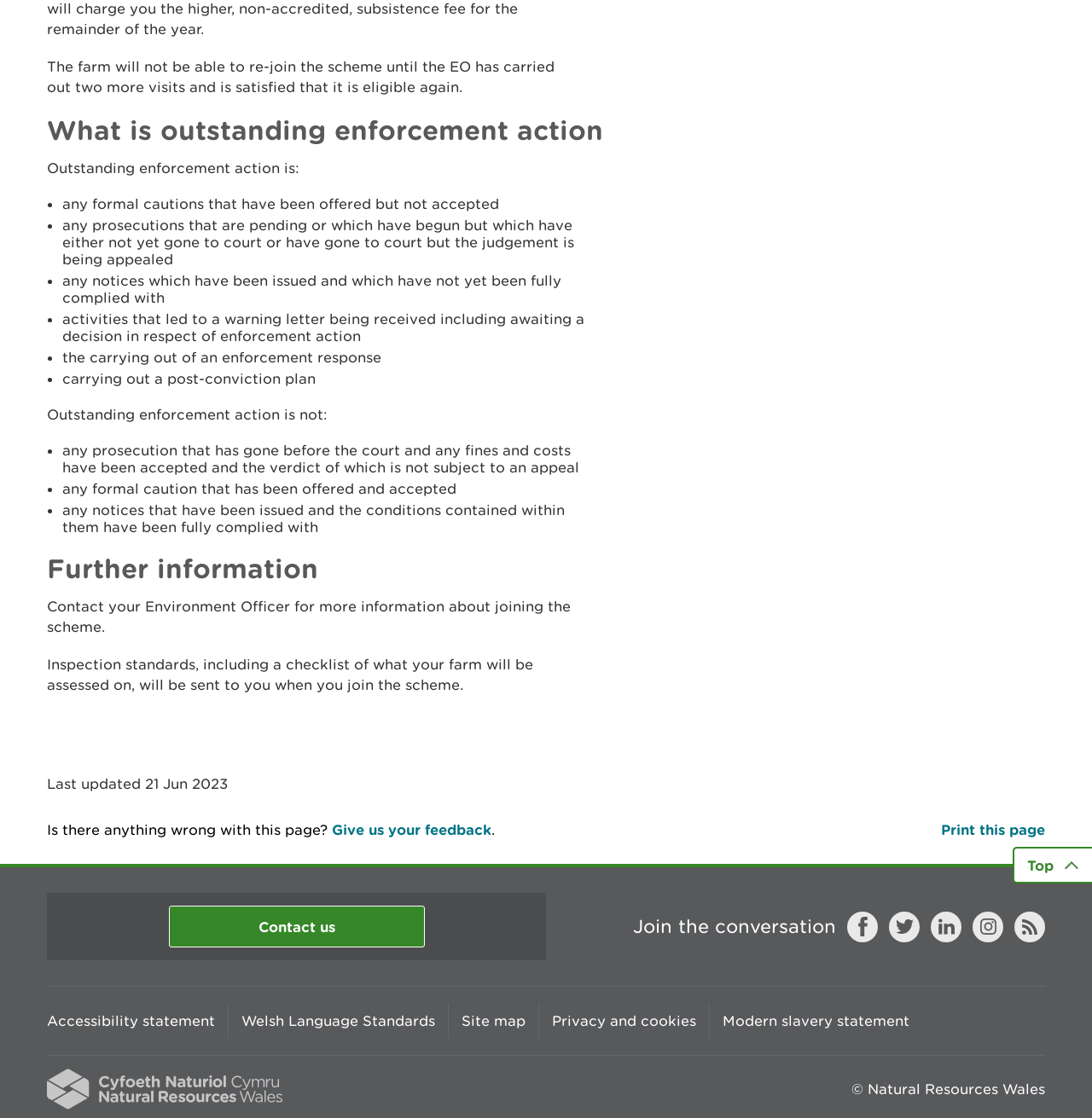What is the copyright information at the bottom of the page?
Look at the screenshot and give a one-word or phrase answer.

© Natural Resources Wales